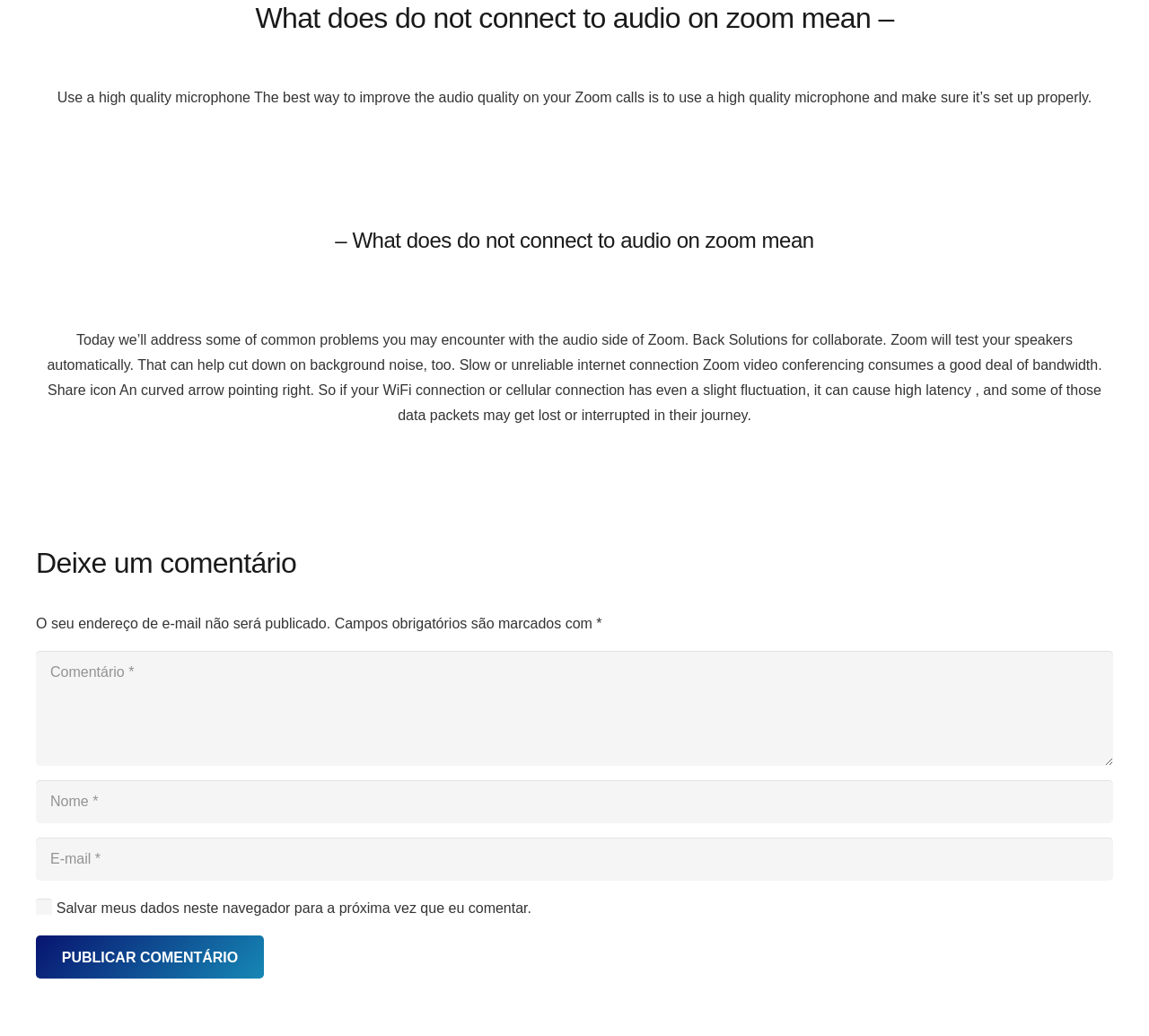Determine the bounding box coordinates of the UI element described below. Use the format (top-left x, top-left y, bottom-right x, bottom-right y) with floating point numbers between 0 and 1: aria-label="Nome" name="author" placeholder="Nome *"

[0.031, 0.753, 0.969, 0.795]